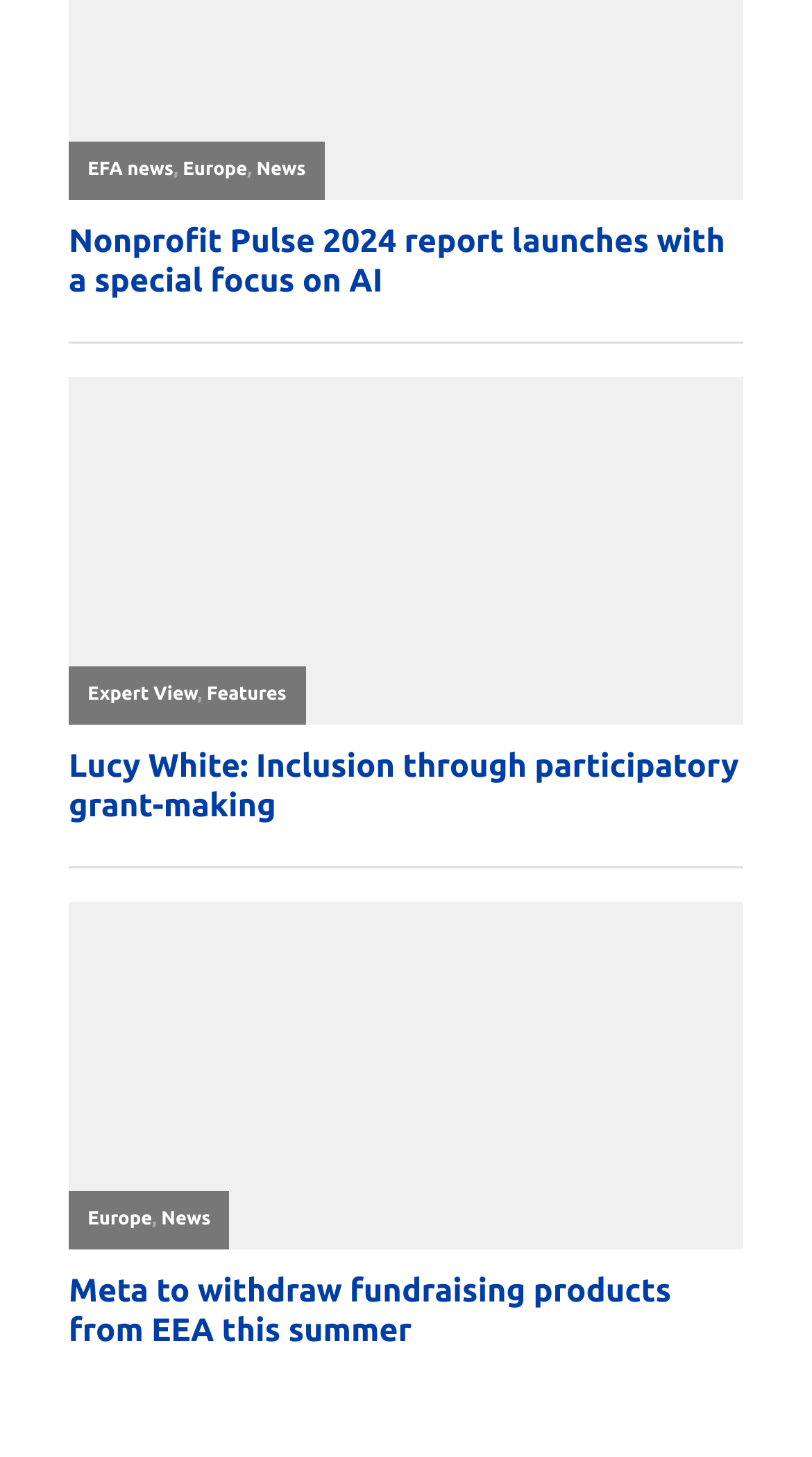How many images are on the webpage?
Look at the screenshot and give a one-word or phrase answer.

2